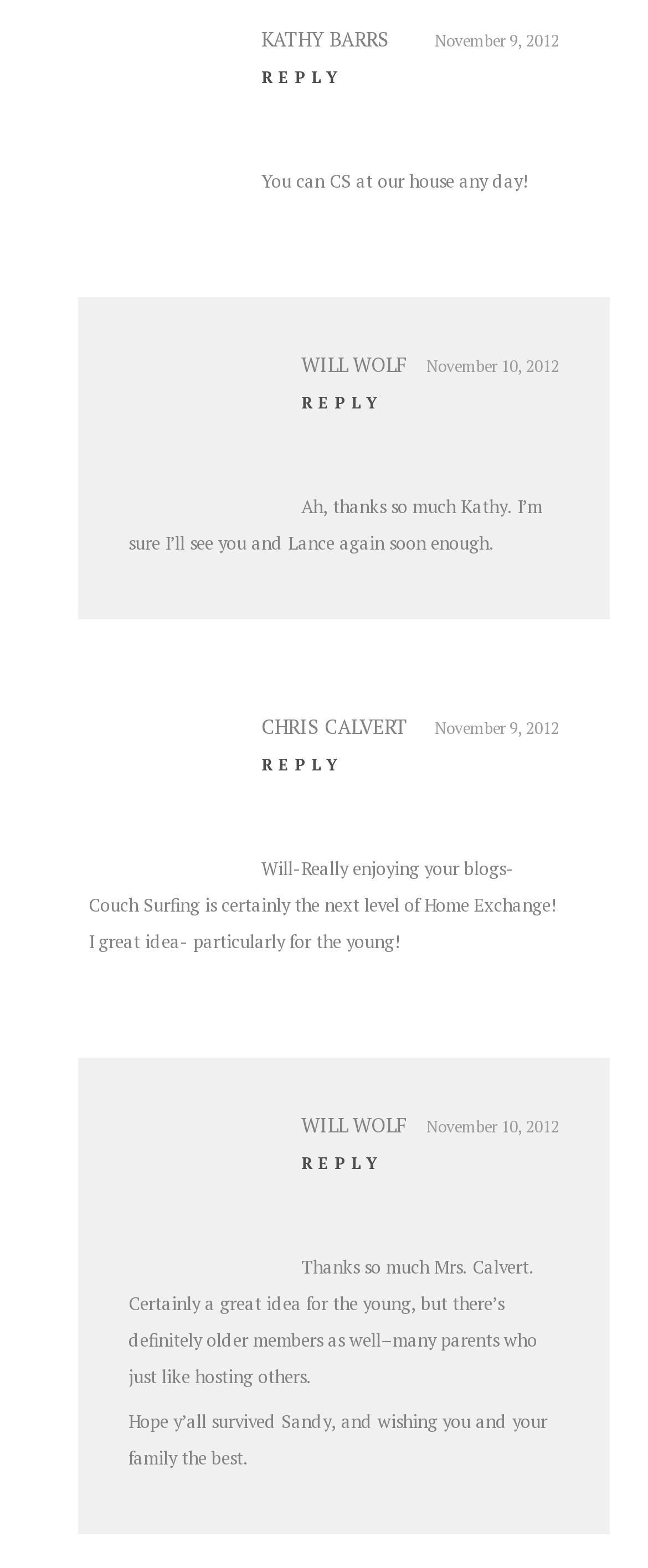Review the image closely and give a comprehensive answer to the question: What is the date of the latest comment?

I looked for the latest comment section and found the date 'November 10, 2012' associated with it, which is the latest date among all the comment sections.